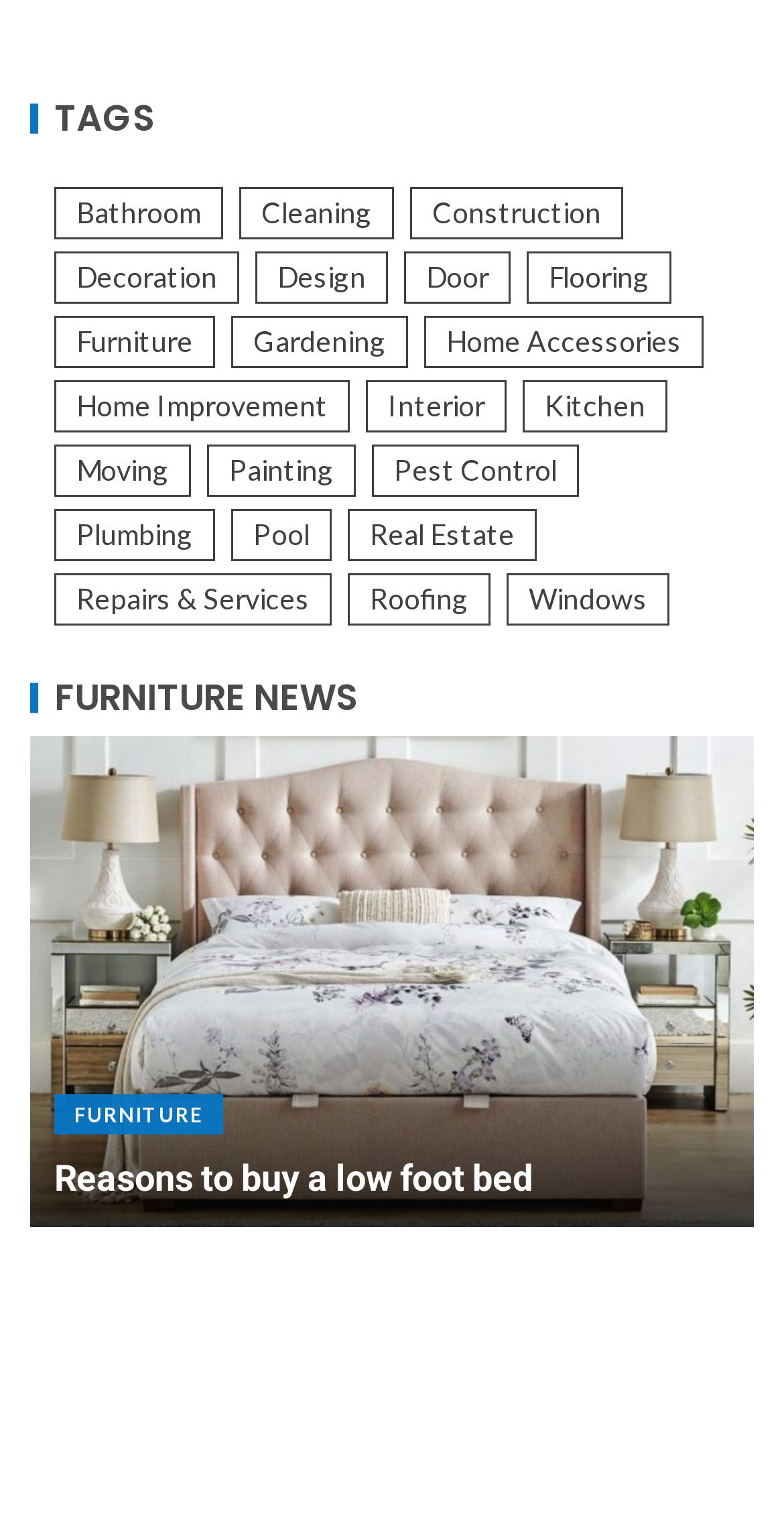Please identify the bounding box coordinates of the clickable region that I should interact with to perform the following instruction: "Learn about Plumbing". The coordinates should be expressed as four float numbers between 0 and 1, i.e., [left, top, right, bottom].

[0.069, 0.333, 0.274, 0.368]